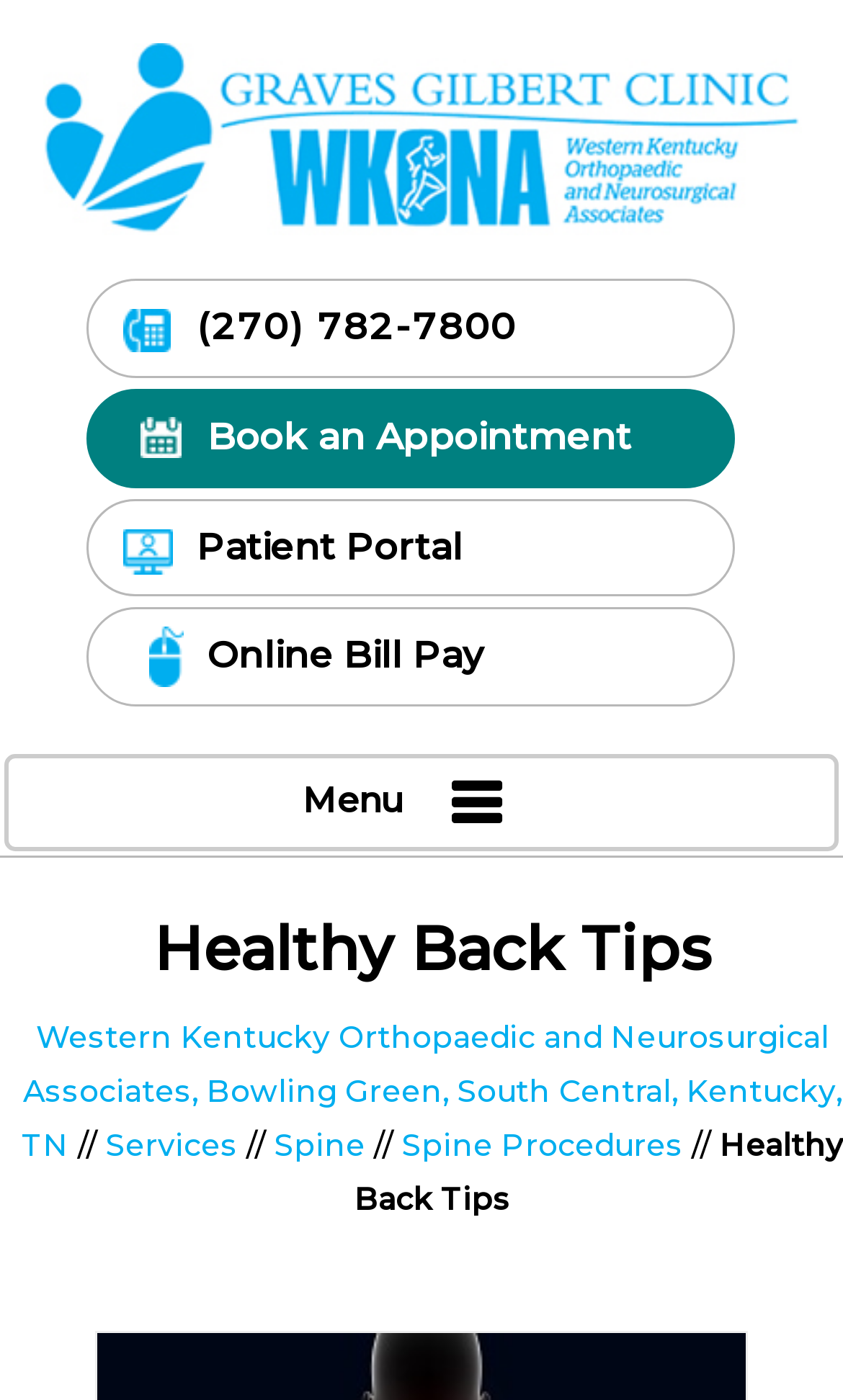Locate the coordinates of the bounding box for the clickable region that fulfills this instruction: "Call (270) 782-7800".

[0.233, 0.218, 0.613, 0.249]